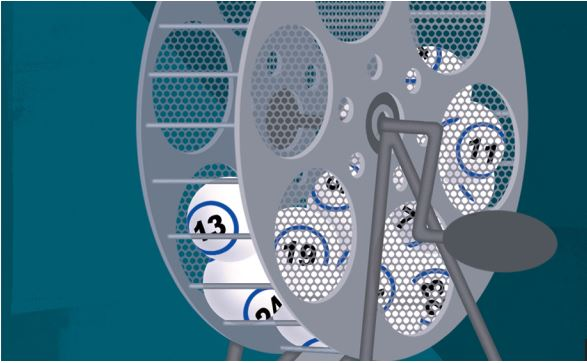Respond with a single word or phrase:
What is written on each white ball?

Distinct number in black